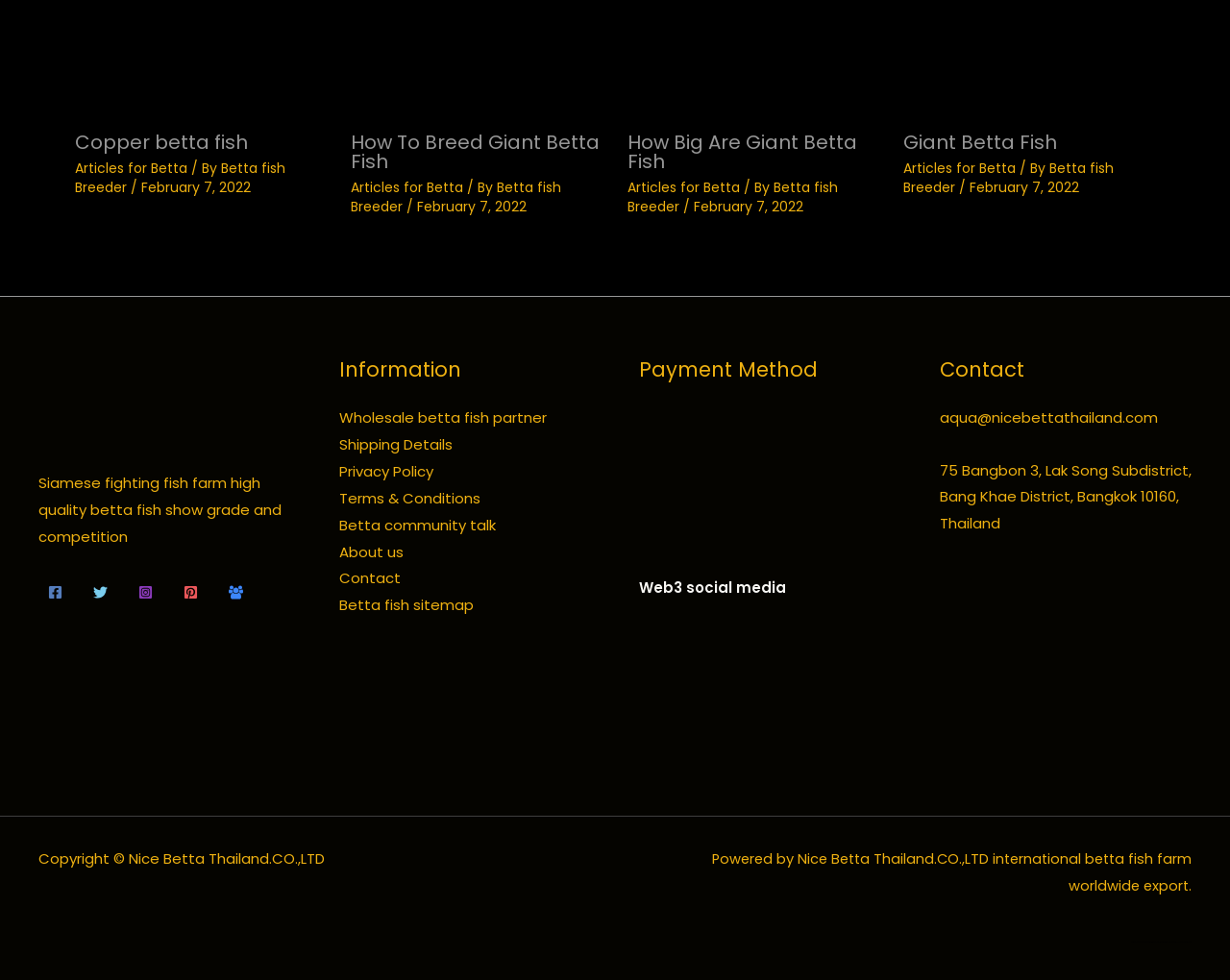Determine the bounding box coordinates of the clickable element necessary to fulfill the instruction: "Contact via email". Provide the coordinates as four float numbers within the 0 to 1 range, i.e., [left, top, right, bottom].

[0.764, 0.416, 0.941, 0.437]